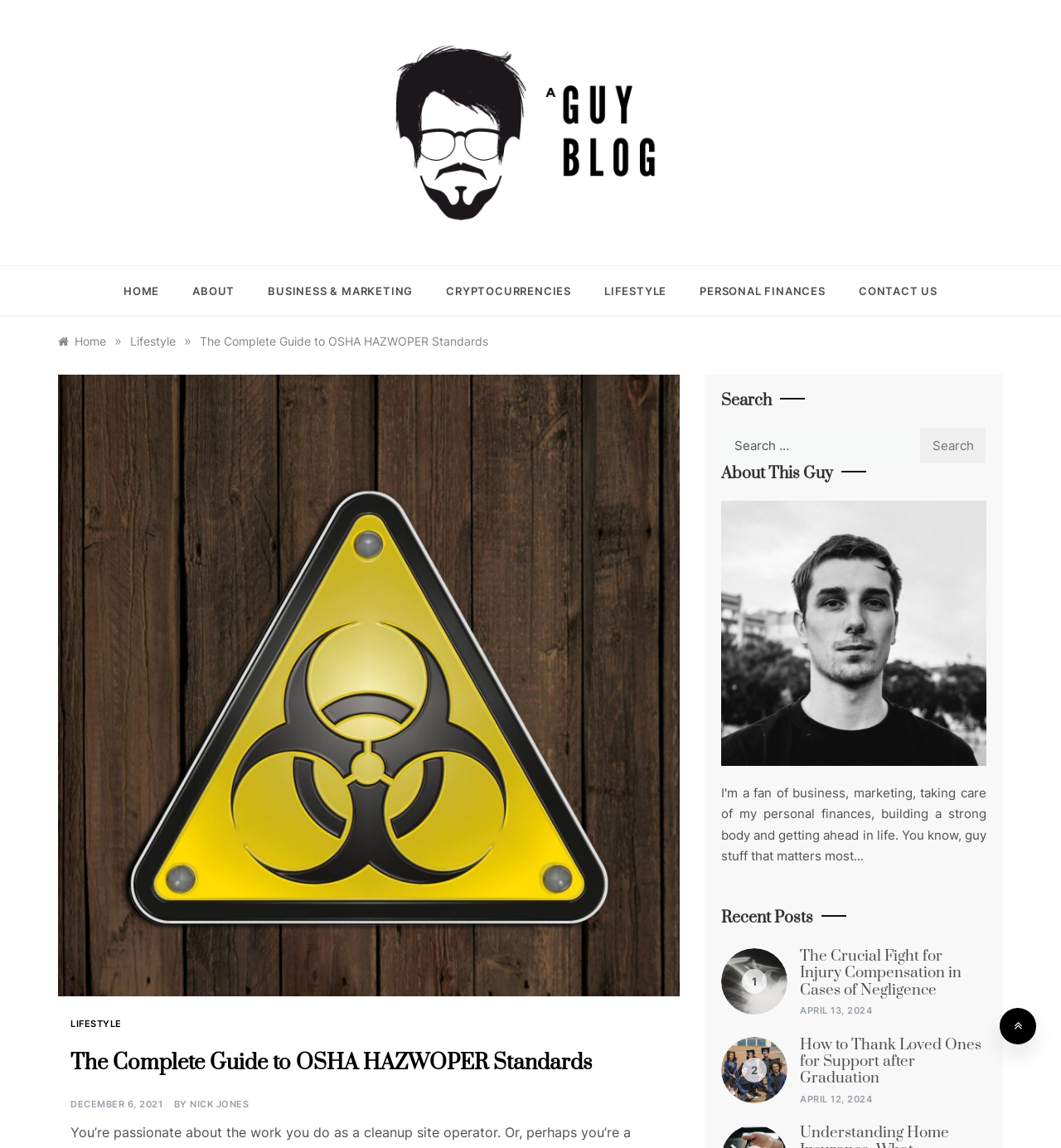Please provide the bounding box coordinates for the element that needs to be clicked to perform the instruction: "Read the article 'The Complete Guide to OSHA HAZWOPER Standards'". The coordinates must consist of four float numbers between 0 and 1, formatted as [left, top, right, bottom].

[0.188, 0.291, 0.46, 0.303]